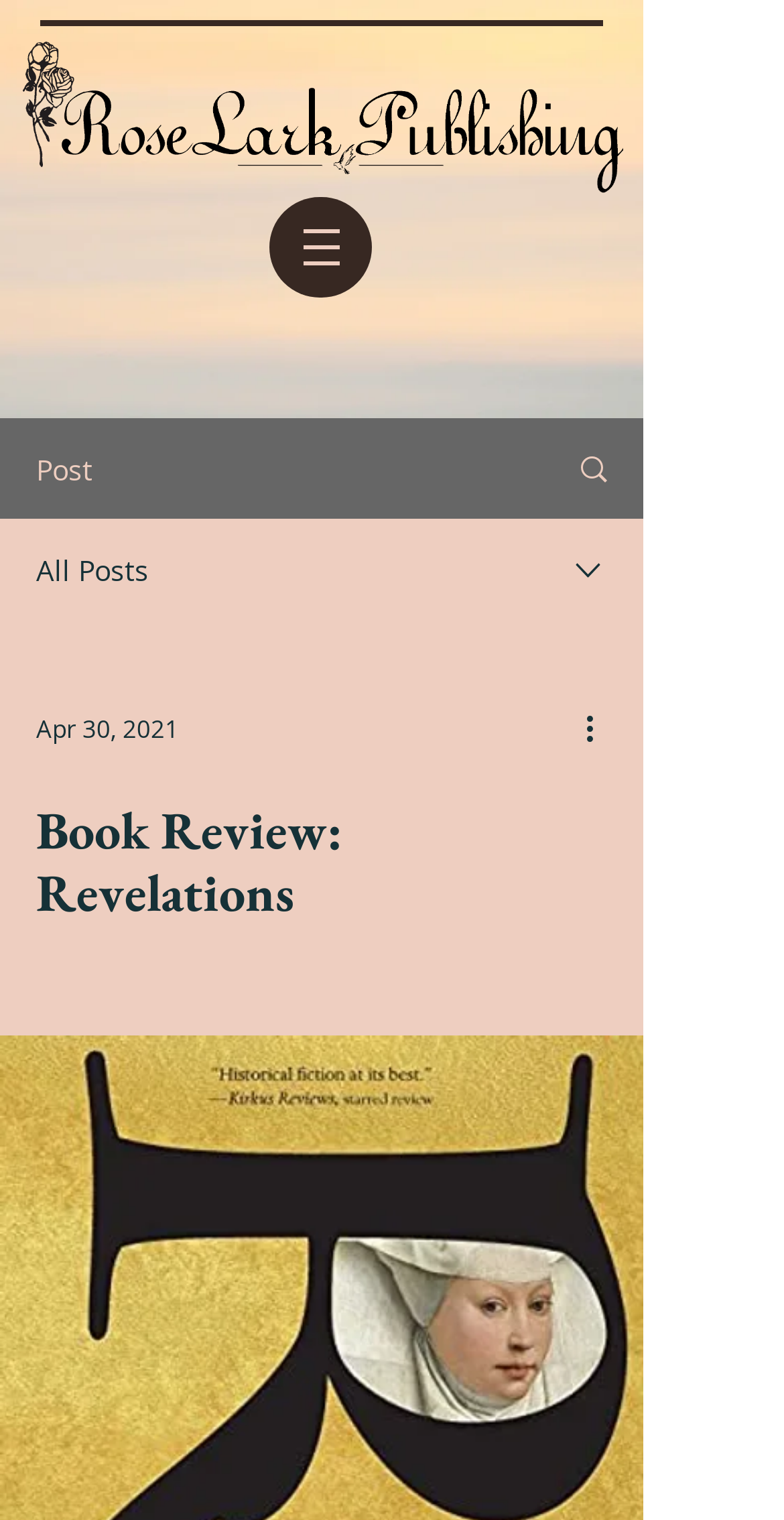Given the description "Search", provide the bounding box coordinates of the corresponding UI element.

[0.695, 0.276, 0.818, 0.34]